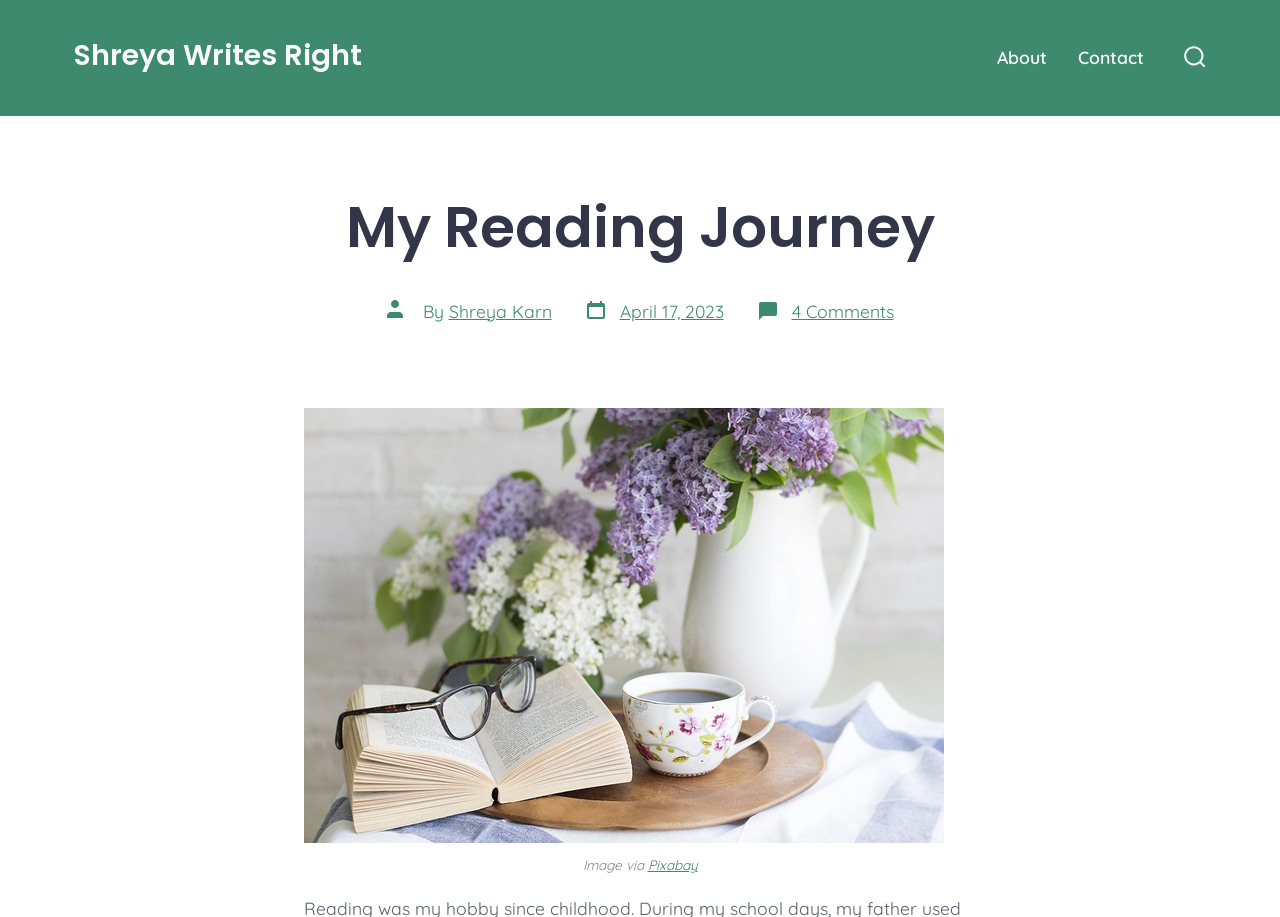Please give a short response to the question using one word or a phrase:
What is the navigation type?

Horizontal